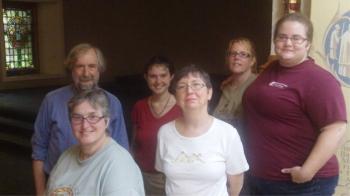Convey a rich and detailed description of the image.

The image showcases a group of six individuals posed together in a warm, inviting setting, likely associated with the "Rang Ghobnait & Stiofáin Beginners class." They are positioned in two rows, with the front row featuring three women and the back row consisting of three individuals, including one older man. The atmosphere suggests a friendly and welcoming community, possibly reflecting the spirit of the Marist retreat mentioned in accompanying text. The diverse expressions and attire indicate a casual gathering, highlighting a sense of camaraderie and connection among the participants, ready to embrace upcoming events as they anticipate the new year, 2012. The warm tones and decor in the background add to the welcoming ambiance of the gathering.